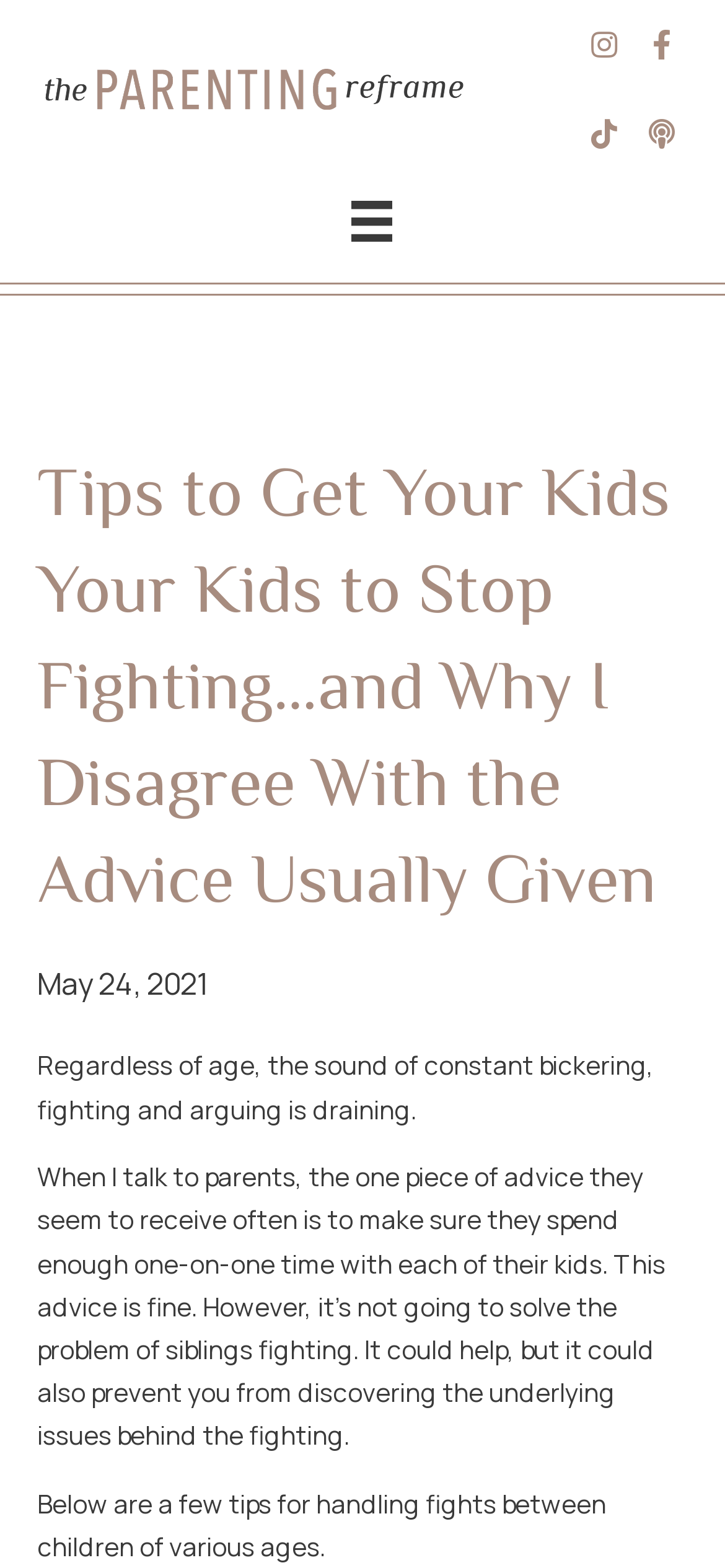Using the given description, provide the bounding box coordinates formatted as (top-left x, top-left y, bottom-right x, bottom-right y), with all values being floating point numbers between 0 and 1. Description: name="et_pb_signup_firstname" placeholder="First Name"

None